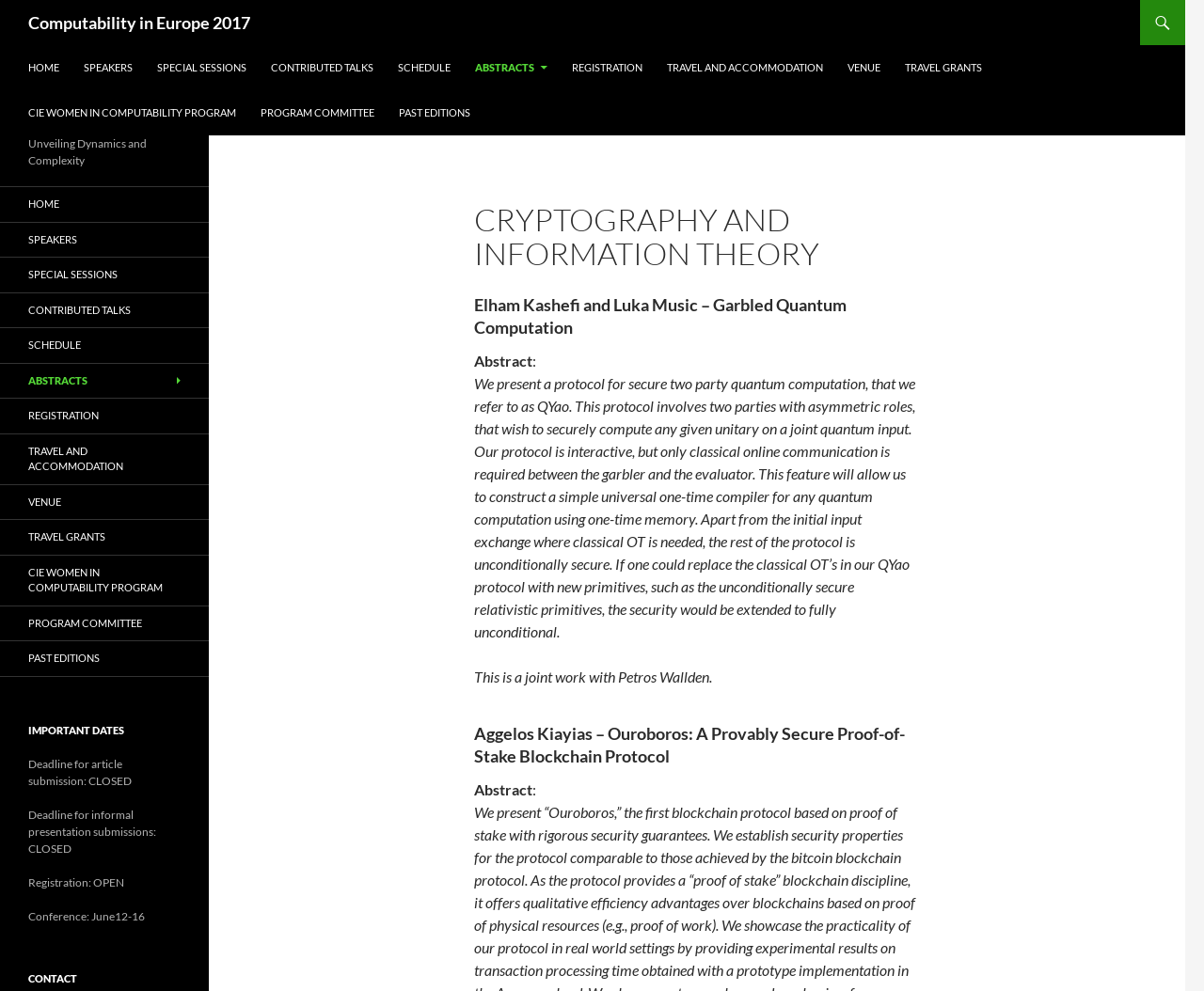Determine the bounding box for the HTML element described here: "Travel and accommodation". The coordinates should be given as [left, top, right, bottom] with each number being a float between 0 and 1.

[0.0, 0.438, 0.173, 0.488]